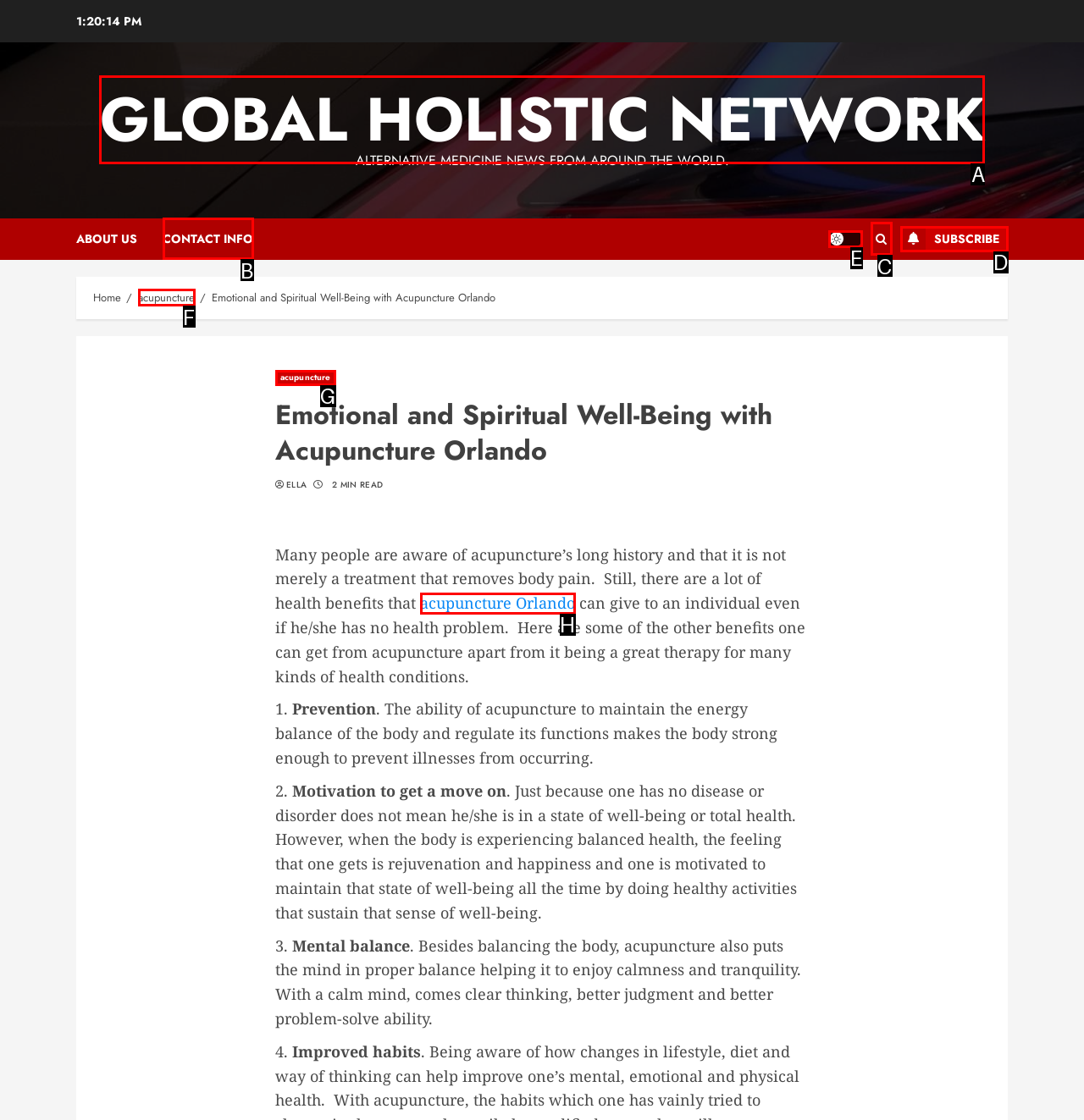Identify the HTML element that corresponds to the description: acupuncture Provide the letter of the correct option directly.

G